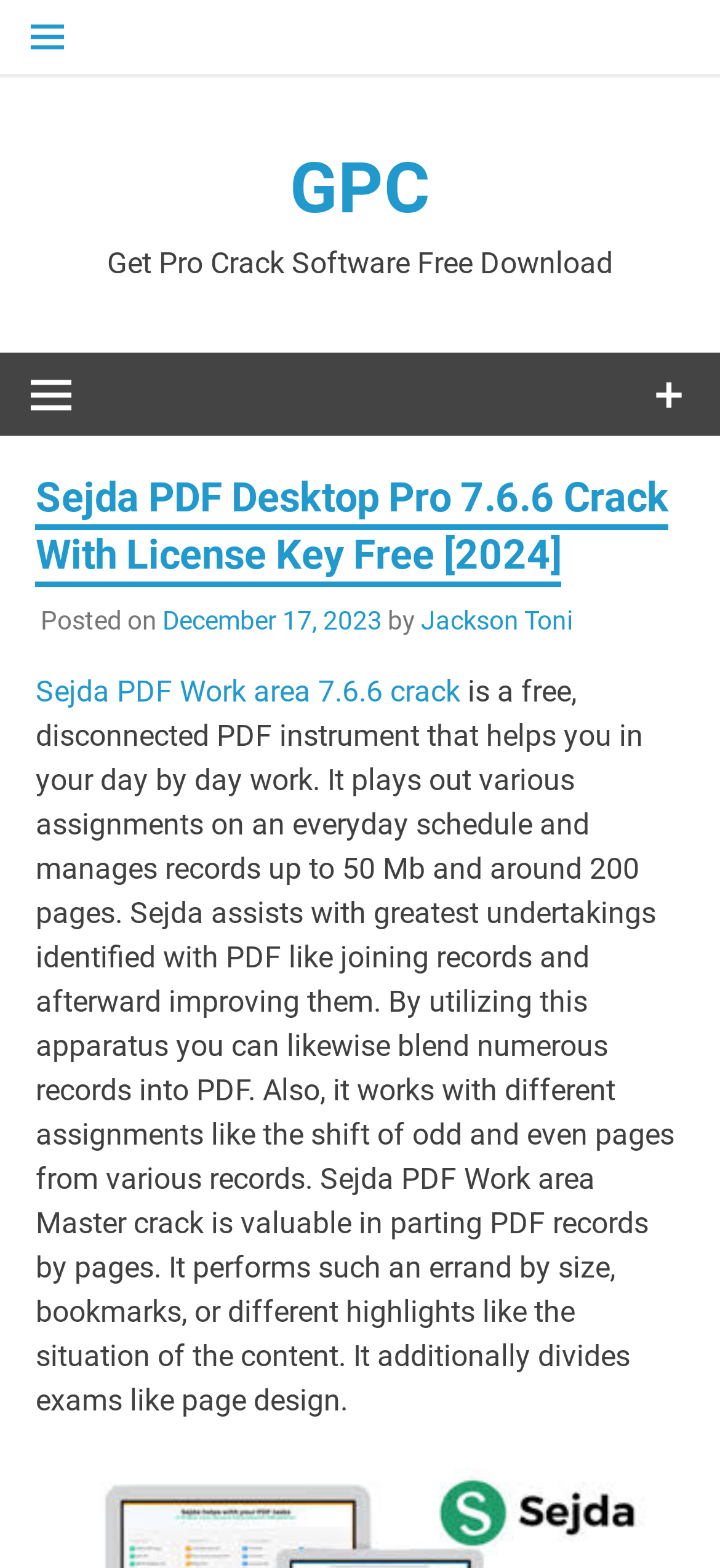Reply to the question with a single word or phrase:
Who is the author of the post?

Jackson Toni